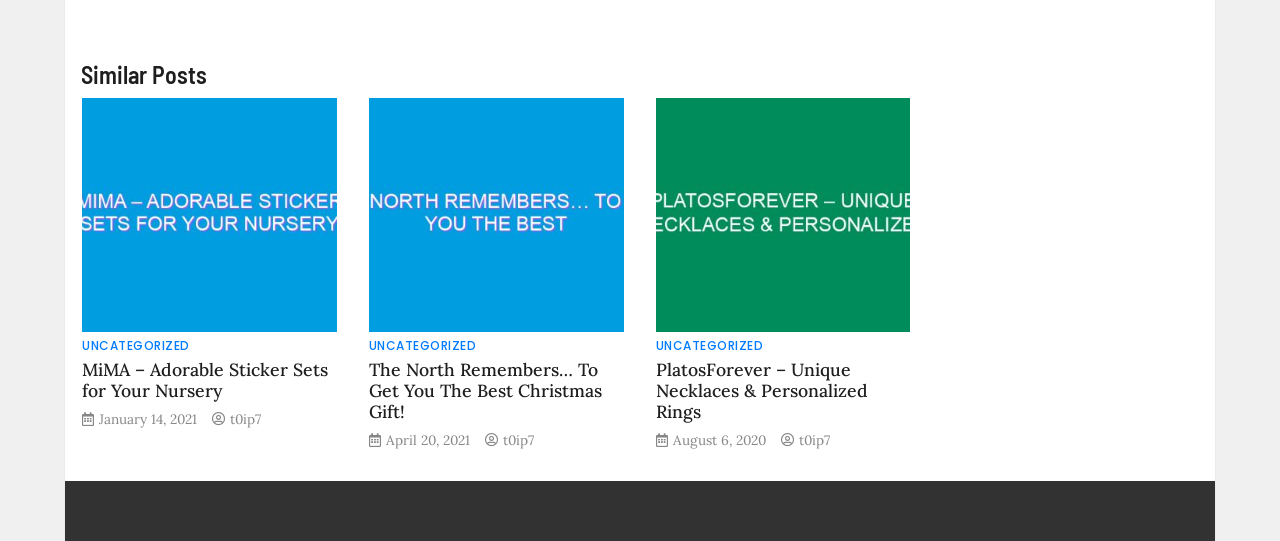Extract the bounding box coordinates of the UI element described: "t0ip7". Provide the coordinates in the format [left, top, right, bottom] with values ranging from 0 to 1.

[0.624, 0.797, 0.648, 0.83]